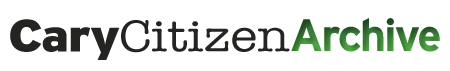Please examine the image and provide a detailed answer to the question: What is the style of the font for 'Cary' and 'Citizen'?

The logo is examined, and it is found that the words 'Cary' and 'Citizen' are displayed in bold black font, which provides a sense of professionalism and community.